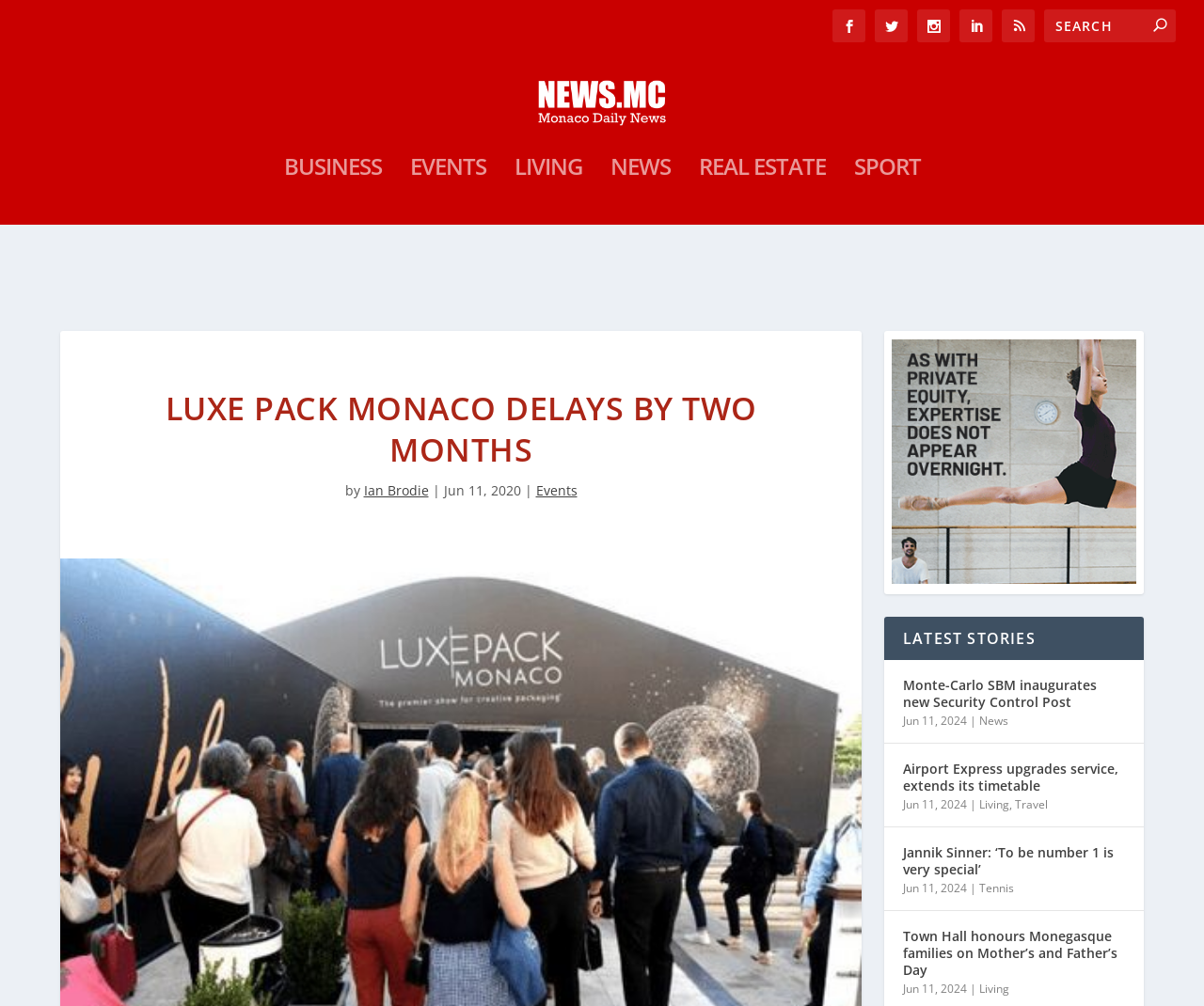Determine the main heading text of the webpage.

LUXE PACK MONACO DELAYS BY TWO MONTHS